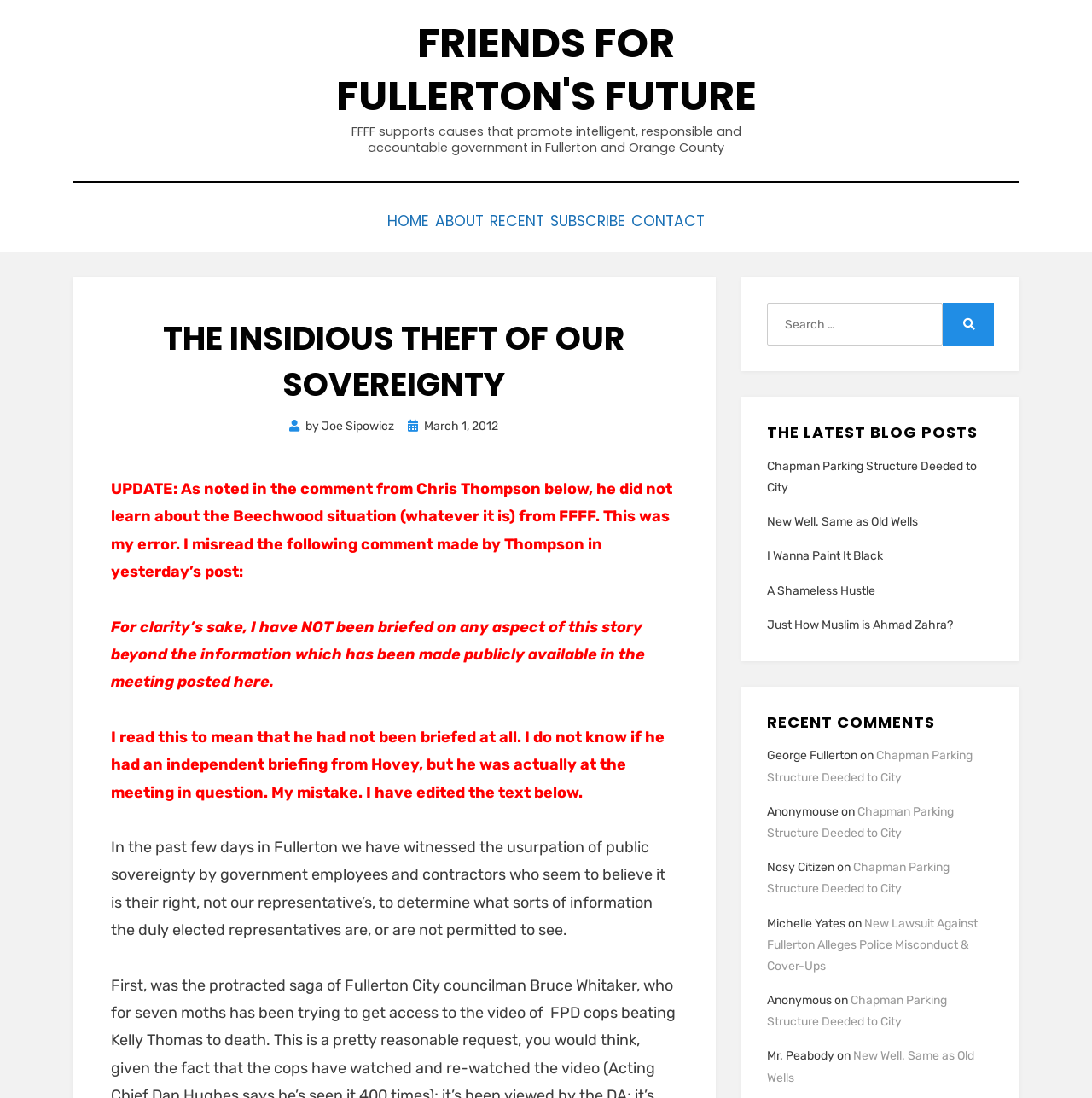Analyze the image and give a detailed response to the question:
Who is the author of the blog post?

The author of the blog post can be found below the title of the blog post, where it says 'by Joe Sipowicz'.